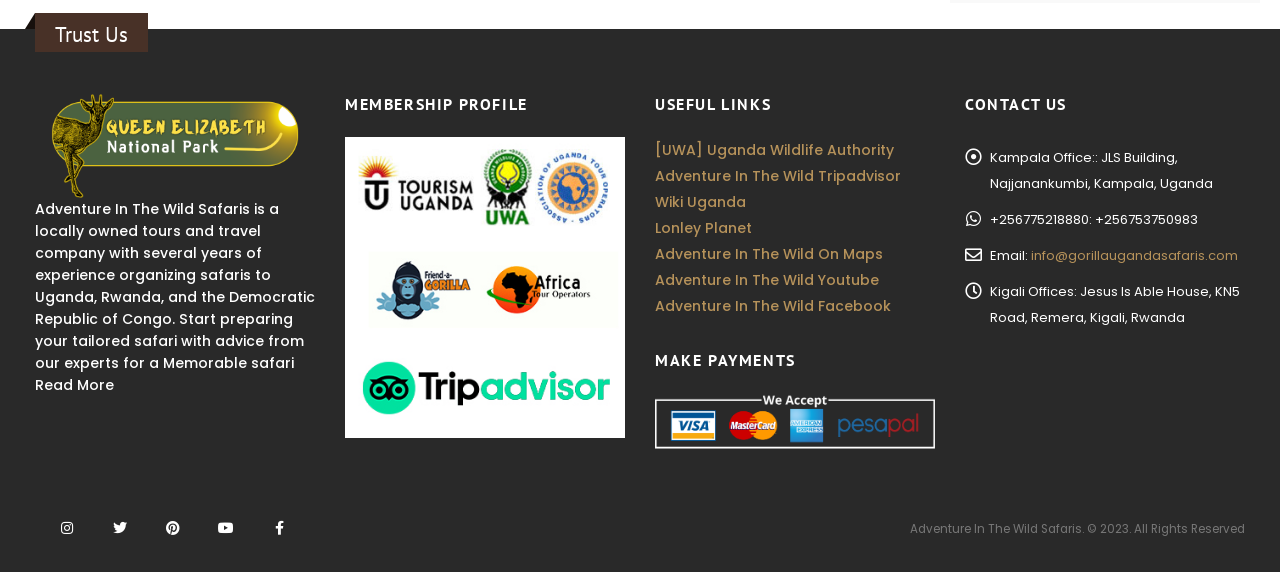What is the name of the safari company?
By examining the image, provide a one-word or phrase answer.

Adventure In The Wild Safaris